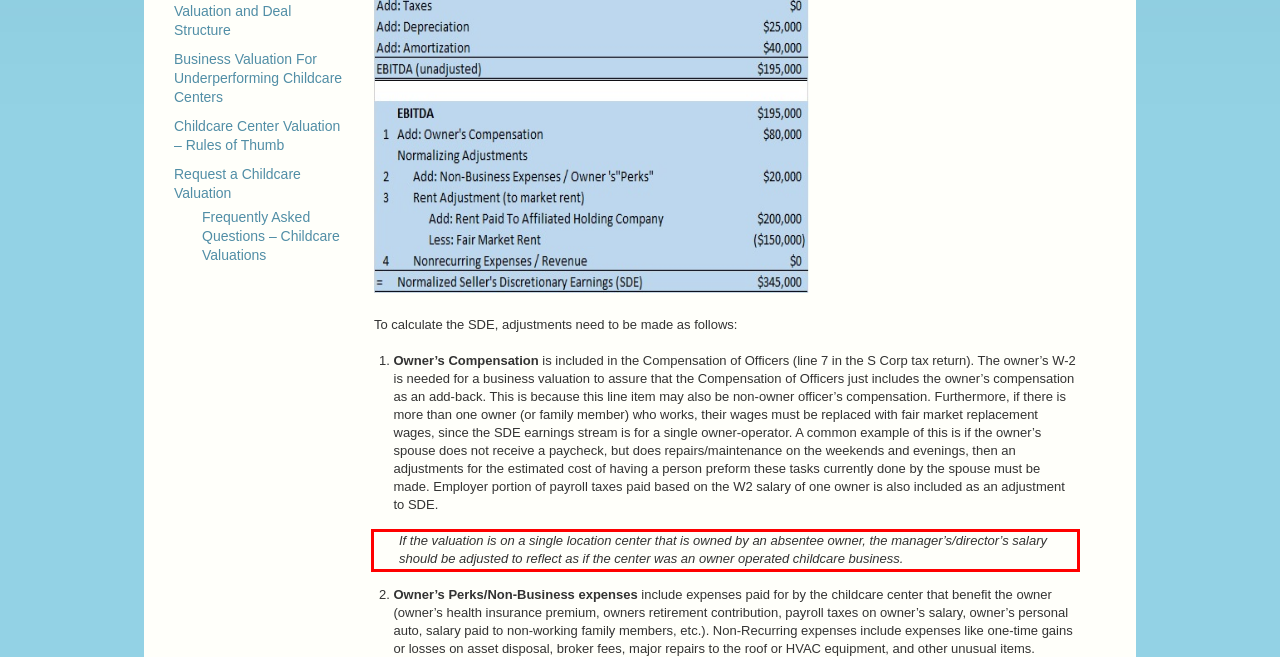Locate the red bounding box in the provided webpage screenshot and use OCR to determine the text content inside it.

If the valuation is on a single location center that is owned by an absentee owner, the manager’s/director’s salary should be adjusted to reflect as if the center was an owner operated childcare business.